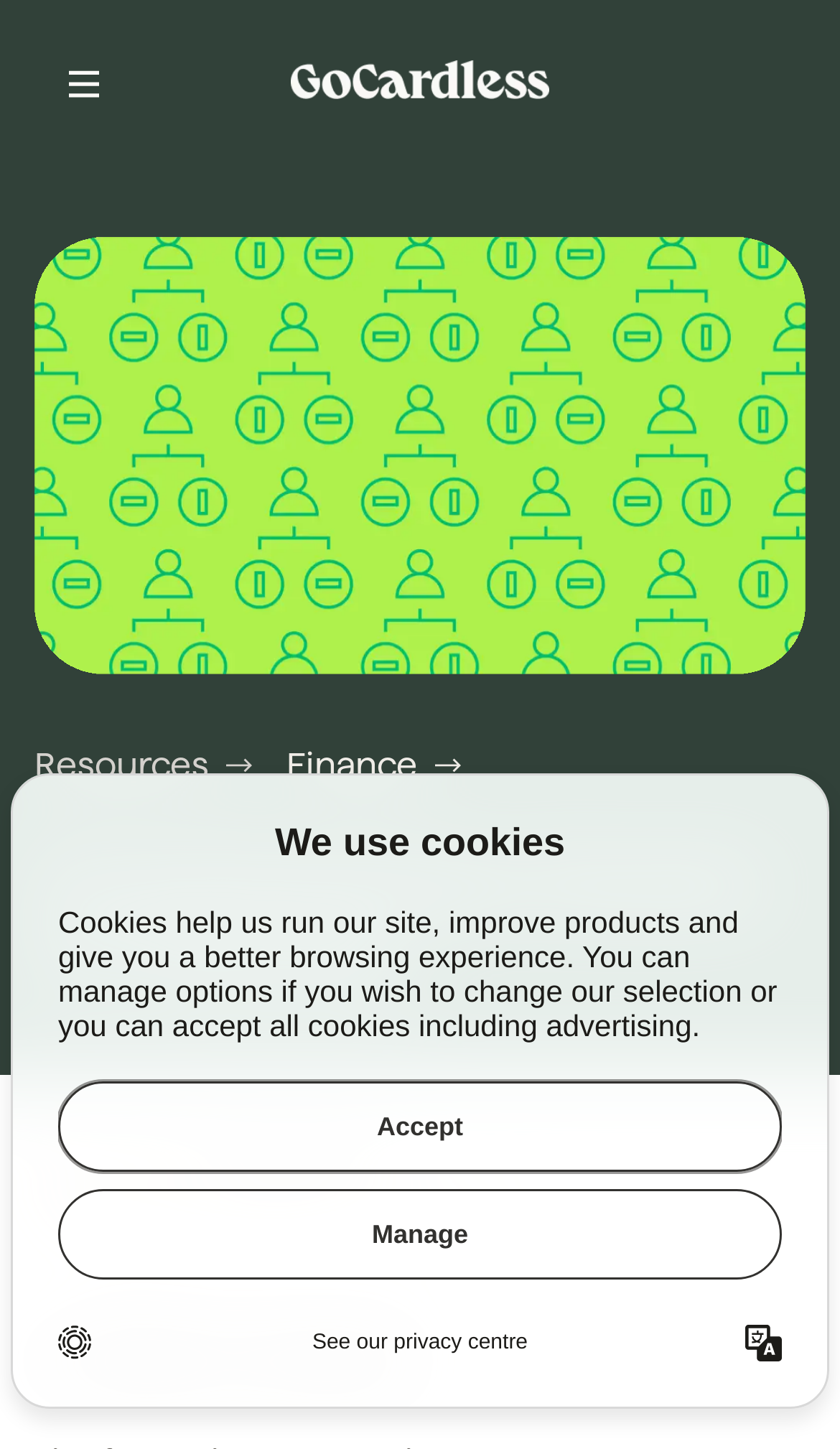When was the webpage last edited?
Offer a detailed and full explanation in response to the question.

I determined the last edited date by looking at the text 'Last edited Jun 2021' which provides the information about when the webpage was last updated.